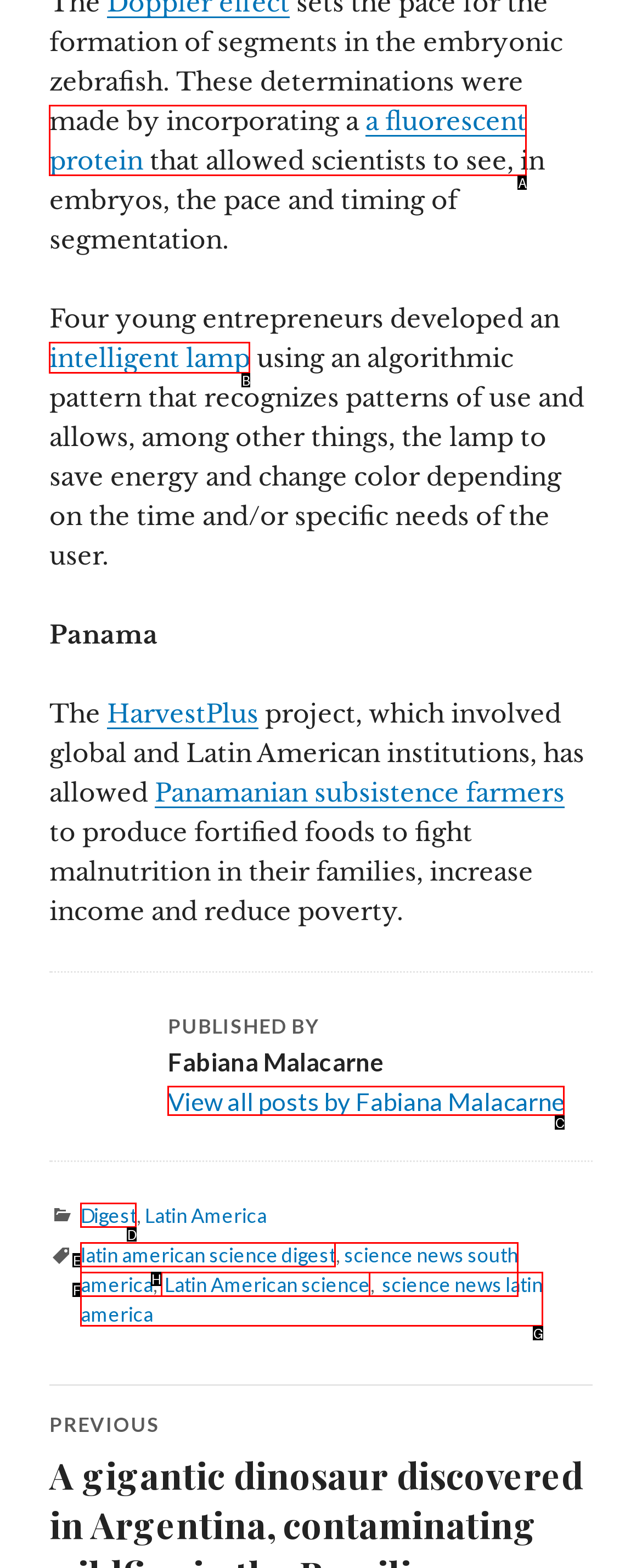Based on the description: Digest, select the HTML element that fits best. Provide the letter of the matching option.

D